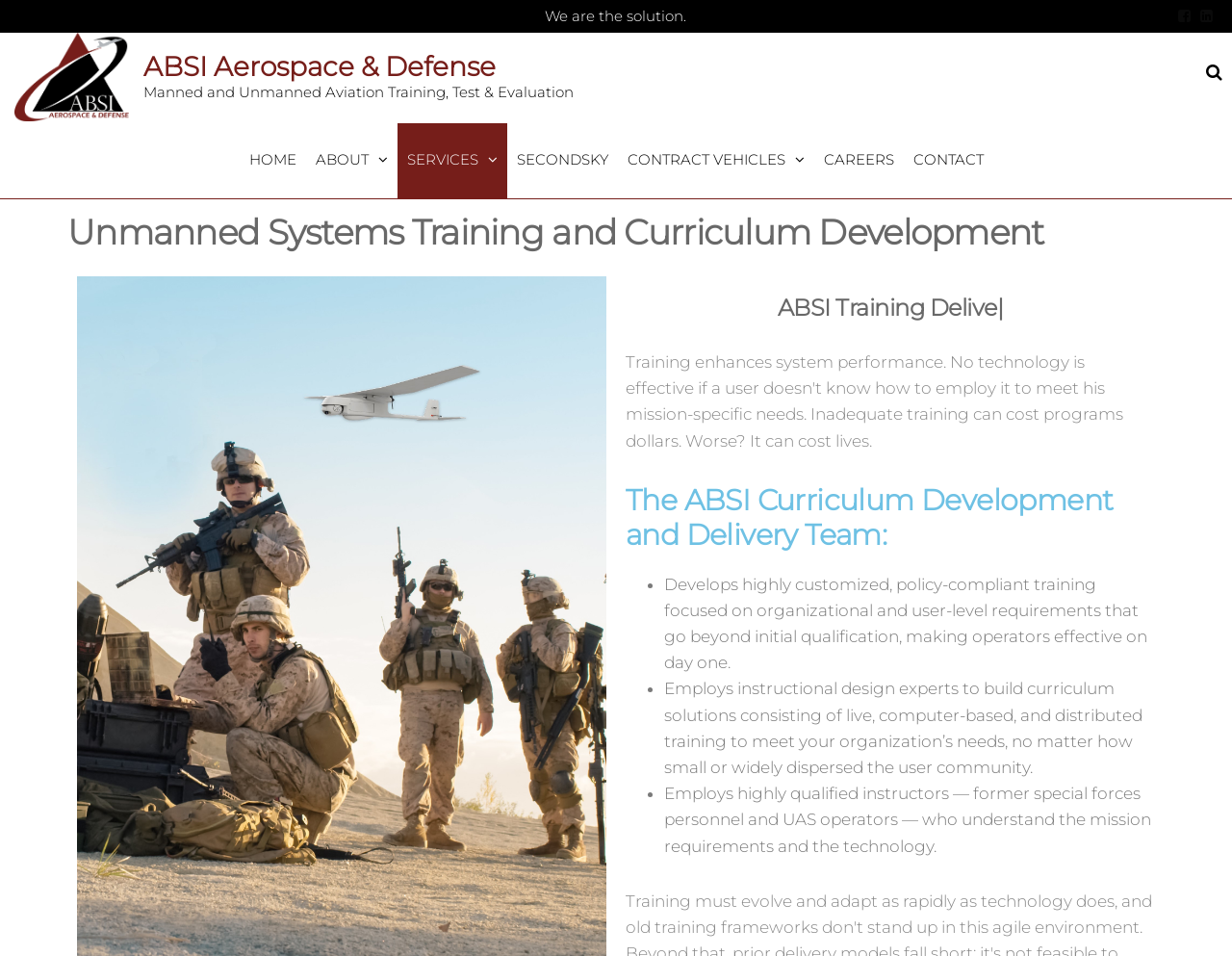What type of instructors does ABSI employ?
Refer to the image and provide a thorough answer to the question.

This information can be found in the third bullet point of the curriculum development and delivery team's description, which states that ABSI employs 'highly qualified instructors — former special forces personnel and UAS operators — who understand the mission requirements and the technology'.